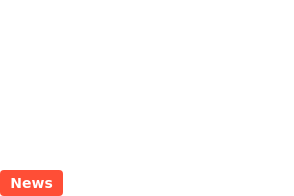Offer a meticulous description of the image.

The image depicts a vibrant "News" button, designed in a bold red color with white text emphasizing the word "News." This visual element serves as a prominent feature on the webpage, guiding users to access the latest updates and articles pertaining to developments in the transportation sector, particularly regarding ride-sharing and legal matters involving companies like Taxify and Uber. Positioned within the user interface, the button indicates a section dedicated to recent news, appealing for both immediate attention and engagement from readers interested in current affairs in the industry.